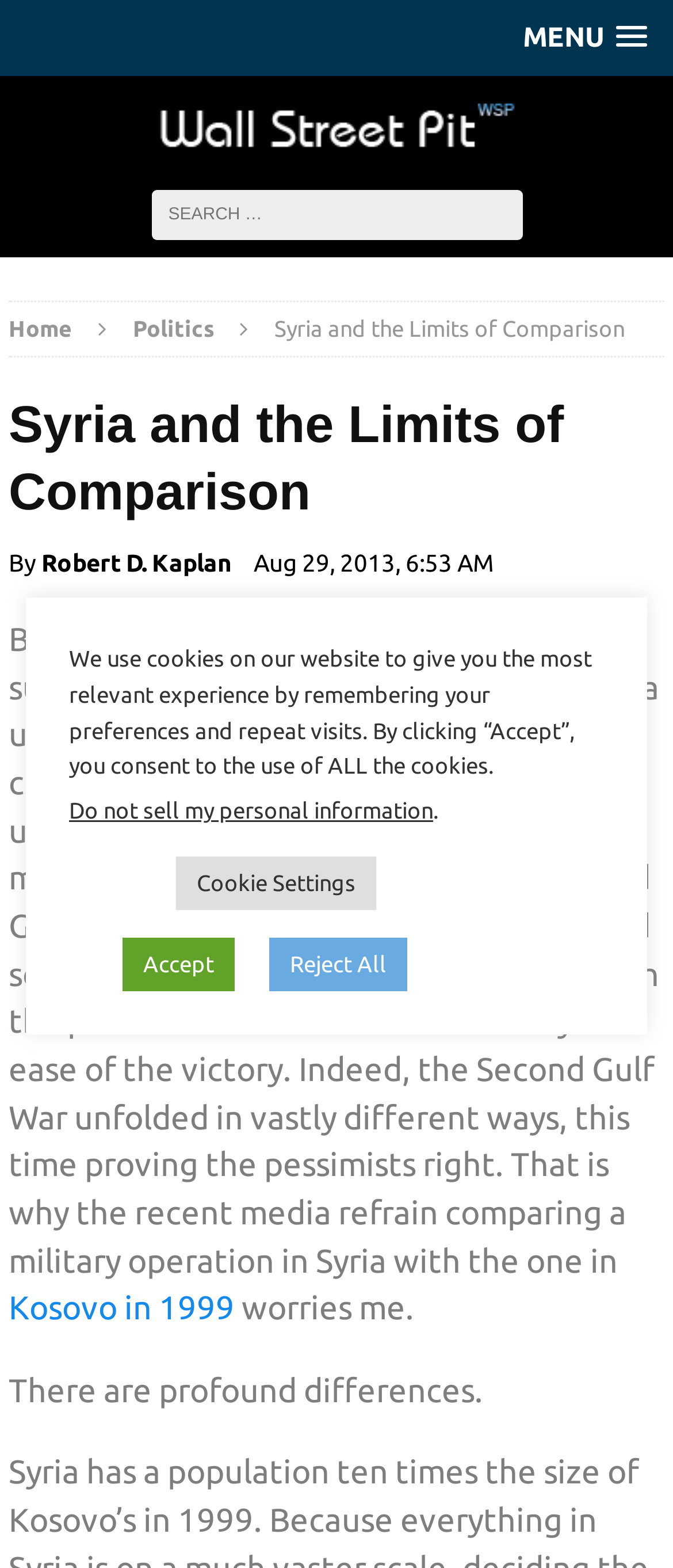Who is the author of this article?
From the screenshot, provide a brief answer in one word or phrase.

Robert D. Kaplan